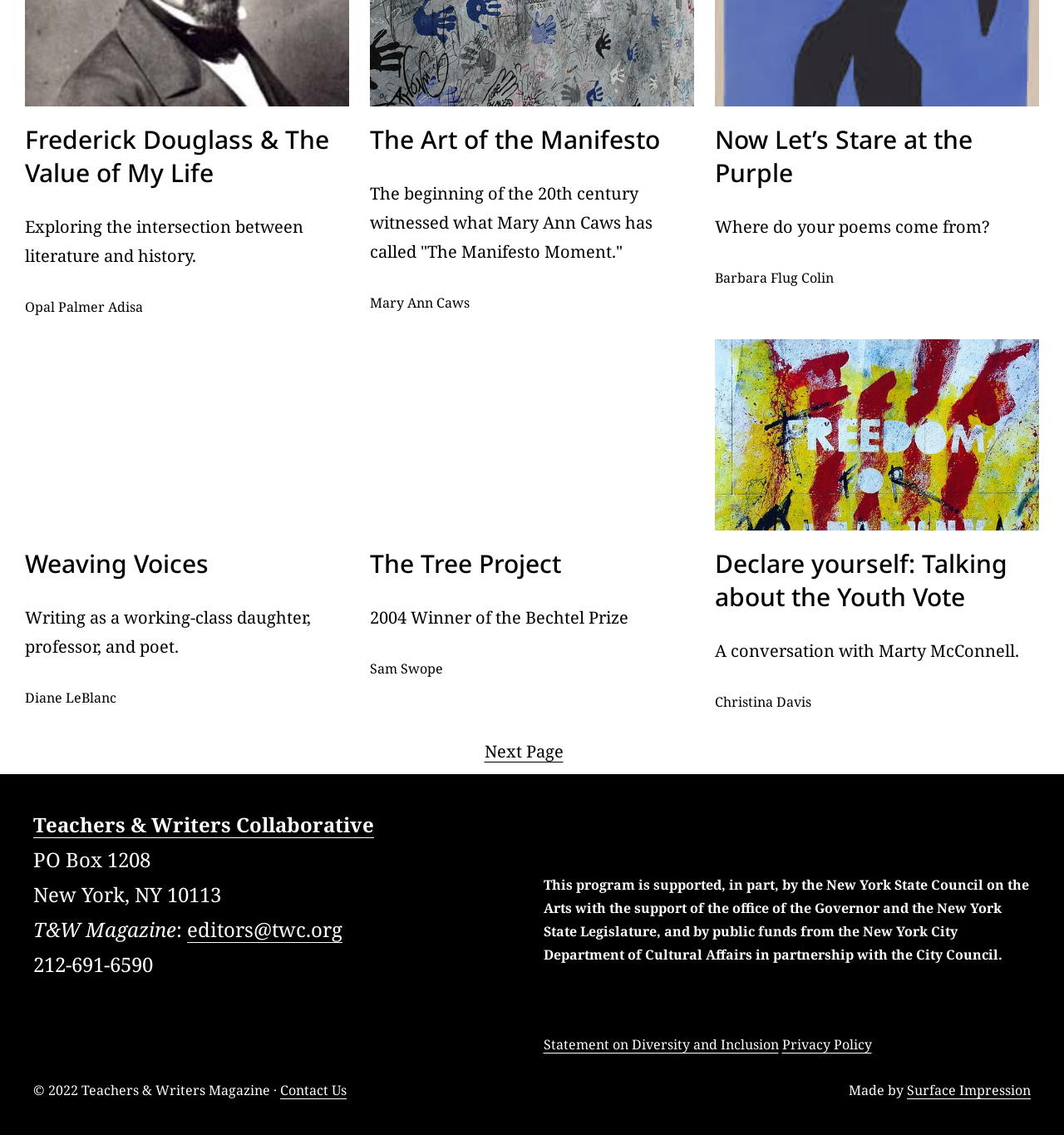Bounding box coordinates are specified in the format (top-left x, top-left y, bottom-right x, bottom-right y). All values are floating point numbers bounded between 0 and 1. Please provide the bounding box coordinate of the region this sentence describes: editors@twc.org

[0.176, 0.807, 0.322, 0.831]